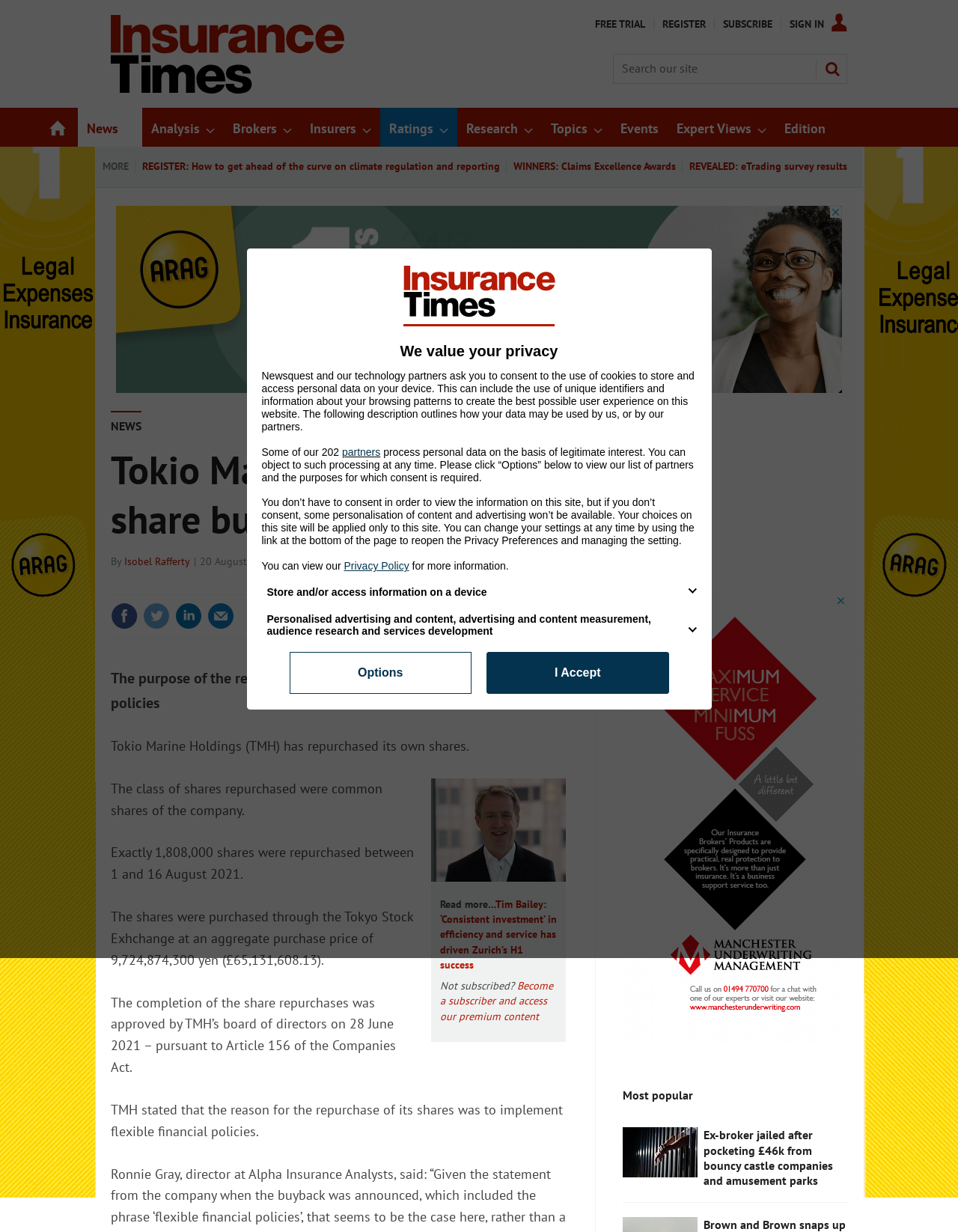Use a single word or phrase to answer the question: What is the purpose of the 'FREE TRIAL' link?

To start a free trial